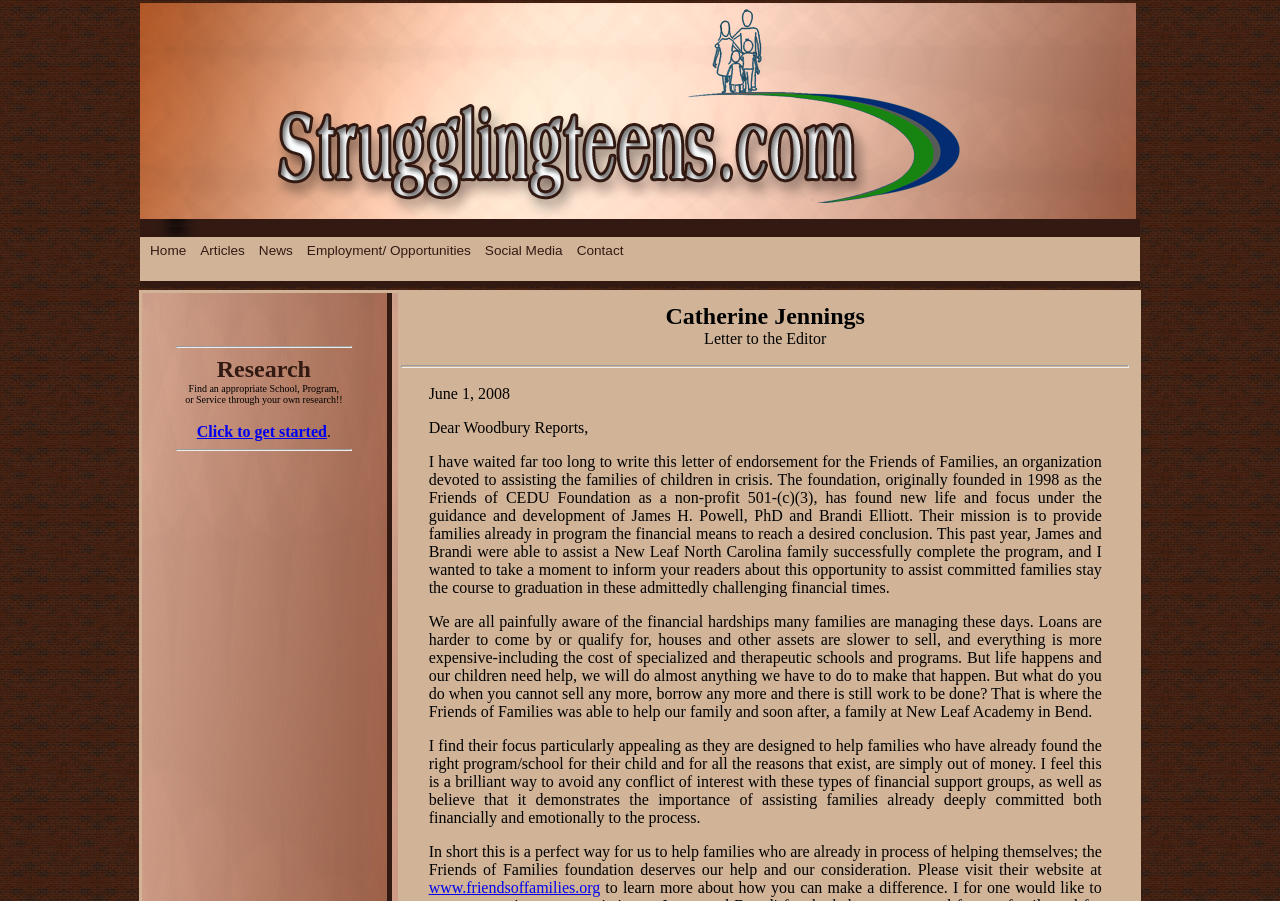Using the element description provided, determine the bounding box coordinates in the format (top-left x, top-left y, bottom-right x, bottom-right y). Ensure that all values are floating point numbers between 0 and 1. Element description: Click to get started

[0.154, 0.469, 0.255, 0.488]